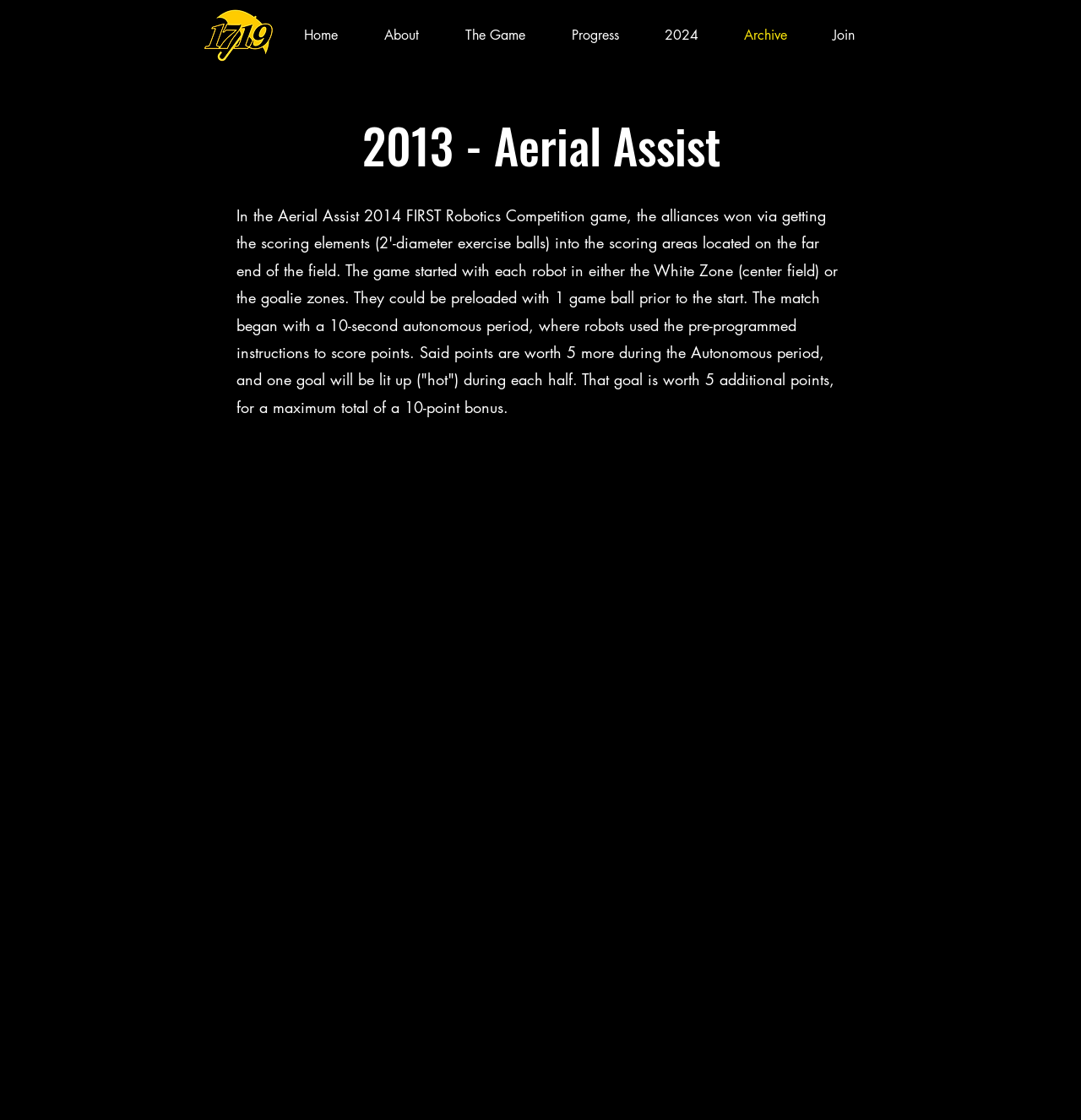Elaborate on the webpage's design and content in a detailed caption.

The webpage appears to be related to the Umbrella Corporation and specifically focuses on the 2013 FIRST Robotics Competition game, Aerial Assist. 

At the top-left corner, there is a small Umbrella Corporation logo. 

Below the logo, a navigation menu is situated, spanning almost the entire width of the page. The menu consists of seven links: Home, About, The Game, Progress, 2024, Archive, and Join. 

Further down, a prominent heading reads "2013 - Aerial Assist". 

Below the heading, a large block of text provides detailed information about the Aerial Assist game, including its objective, gameplay, and scoring rules. The text is divided into paragraphs and describes the game's autonomous period, scoring areas, and point system.